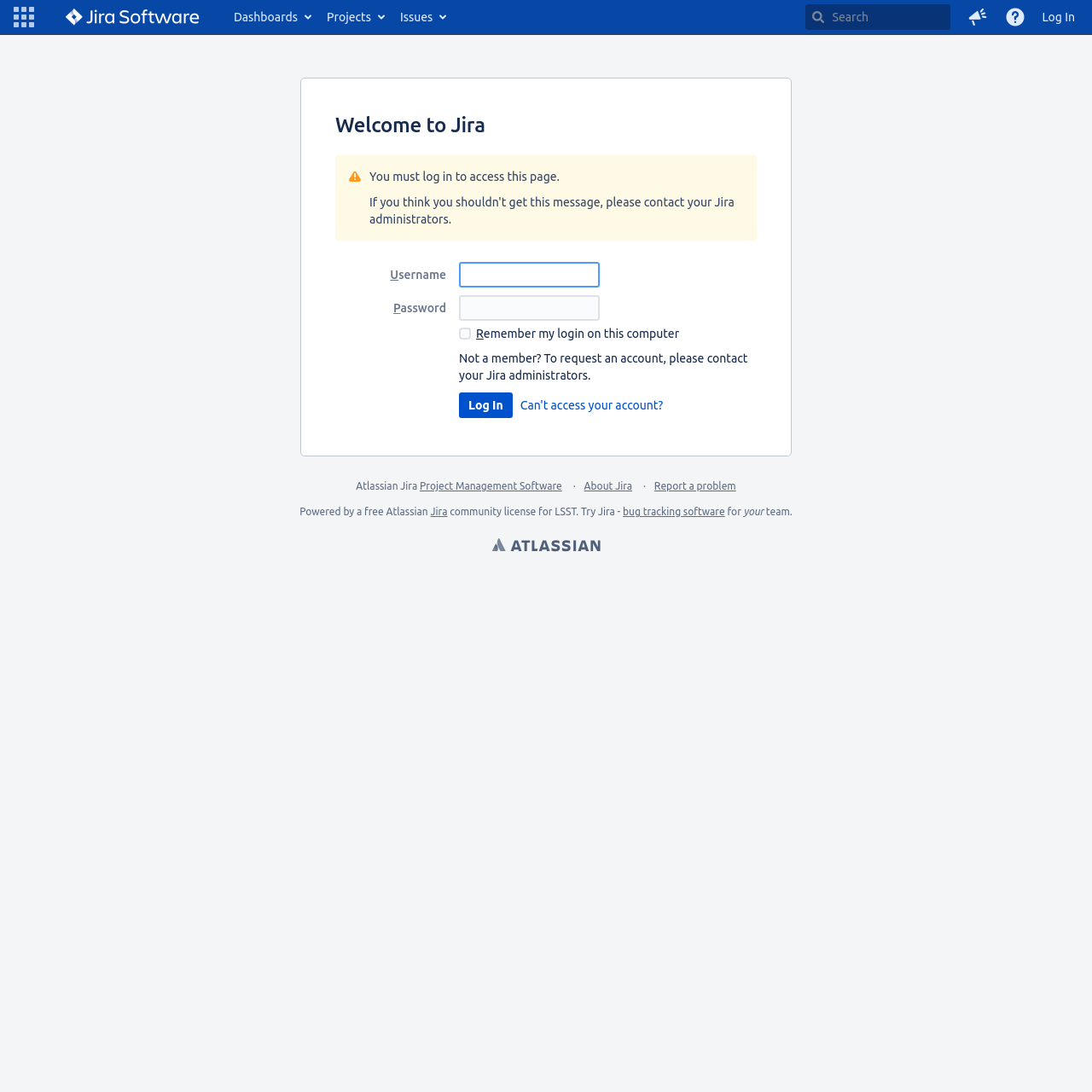Explain the webpage in detail.

The webpage is a login page for Jira, a project management software. At the top, there is a navigation bar with several links, including "Linked Applications", "Go to home page", "Dashboards", "Projects", "Issues", and "Help". There is also a search bar and a button to give feedback to Atlassian.

Below the navigation bar, there is a main content area with a header that reads "Welcome to Jira". The main content area is divided into two sections. The top section has a message that says "You must log in to access this page." Below this message, there is a login form with fields for username and password, as well as a checkbox to remember the login on this computer.

To the right of the login form, there is a button to log in and a link that says "Can't access your account?". Below the login form, there is a message that says "Not a member? To request an account, please contact your Jira administrators."

At the bottom of the page, there is a footer section with several links, including "Project Management Software", "About Jira", "Report a problem", and "Atlassian". There is also a message that says "Powered by a free Atlassian community license for LSST. Try Jira - bug tracking software for your team."